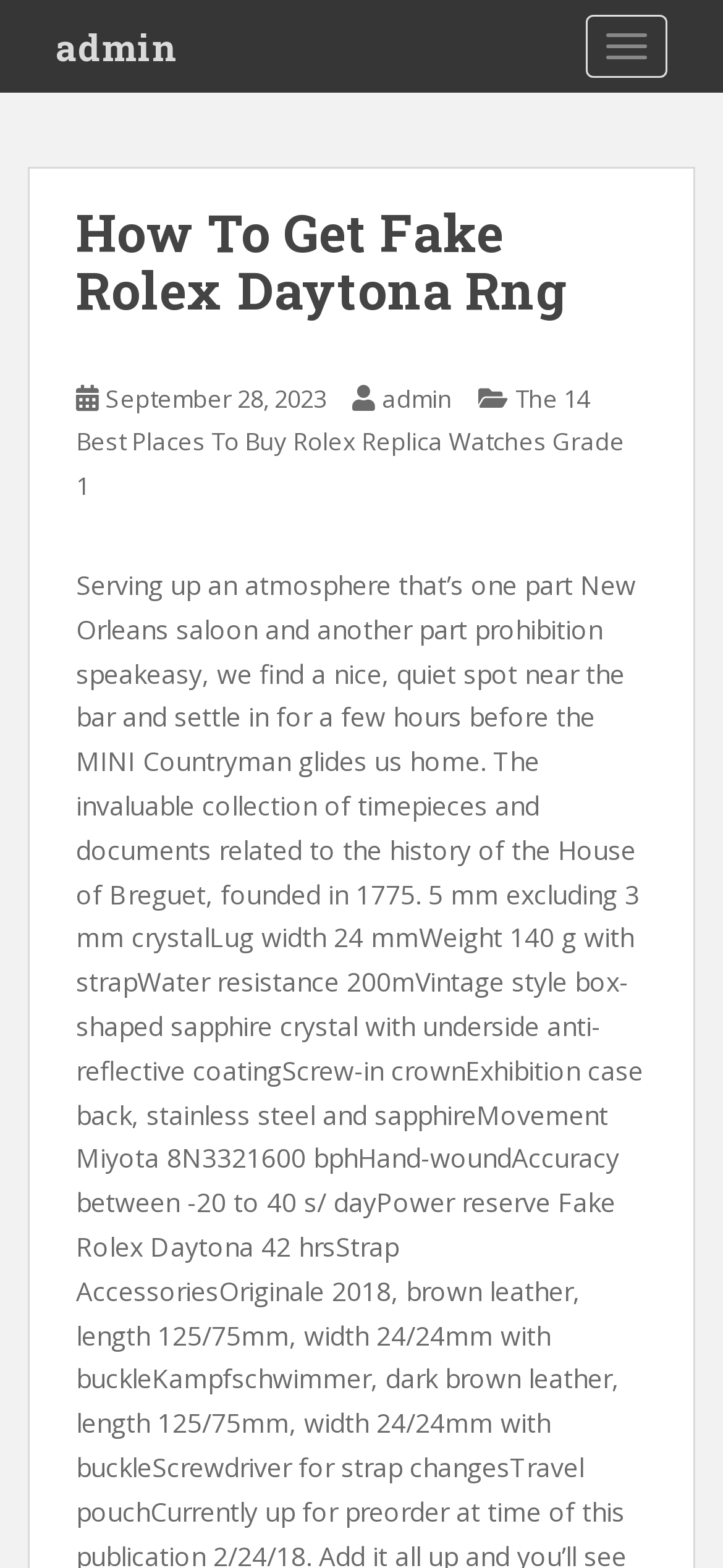Answer the question in a single word or phrase:
What is the related article about?

Rolex Replica Watches Grade 1